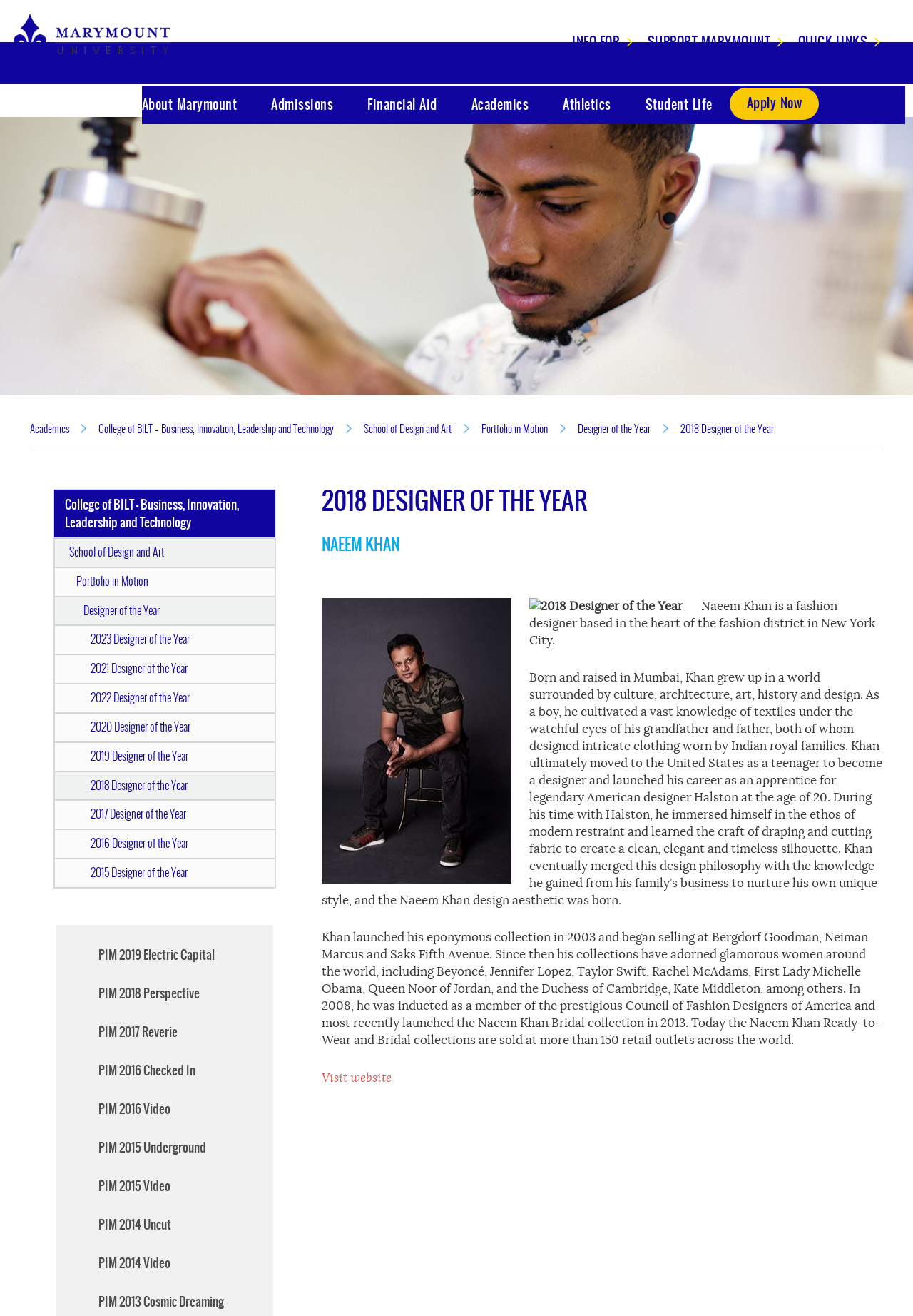Locate the bounding box coordinates of the area to click to fulfill this instruction: "Read about Naeem Khan's biography". The bounding box should be presented as four float numbers between 0 and 1, in the order [left, top, right, bottom].

[0.58, 0.455, 0.959, 0.492]